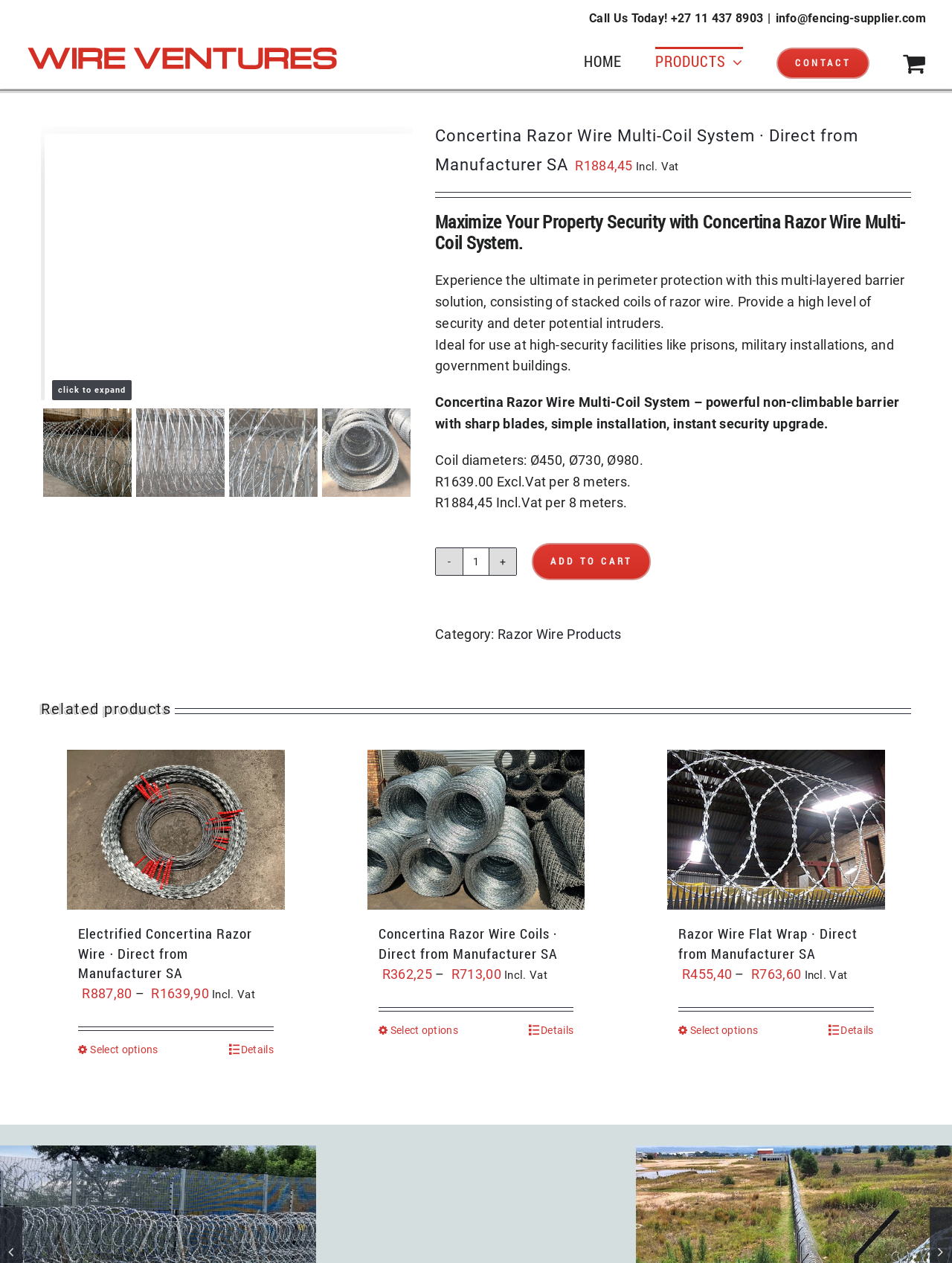What is the category of the product?
Give a comprehensive and detailed explanation for the question.

The category of the product is located at the bottom of the webpage, under the 'Related products' section, and is written as 'Category: Razor Wire Products'.